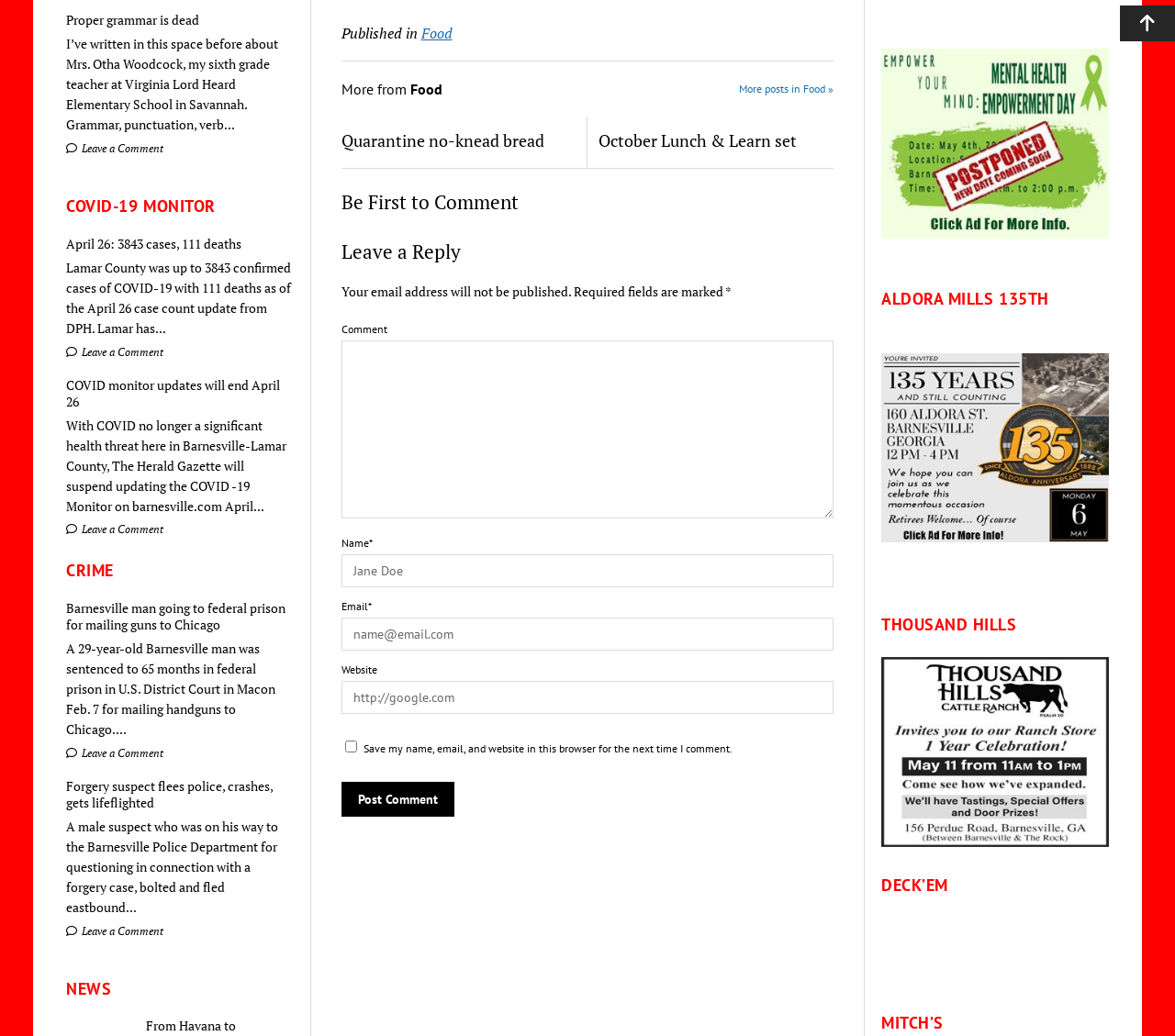Can you show the bounding box coordinates of the region to click on to complete the task described in the instruction: "Read more about the Quarantine no-knead bread"?

[0.29, 0.125, 0.49, 0.146]